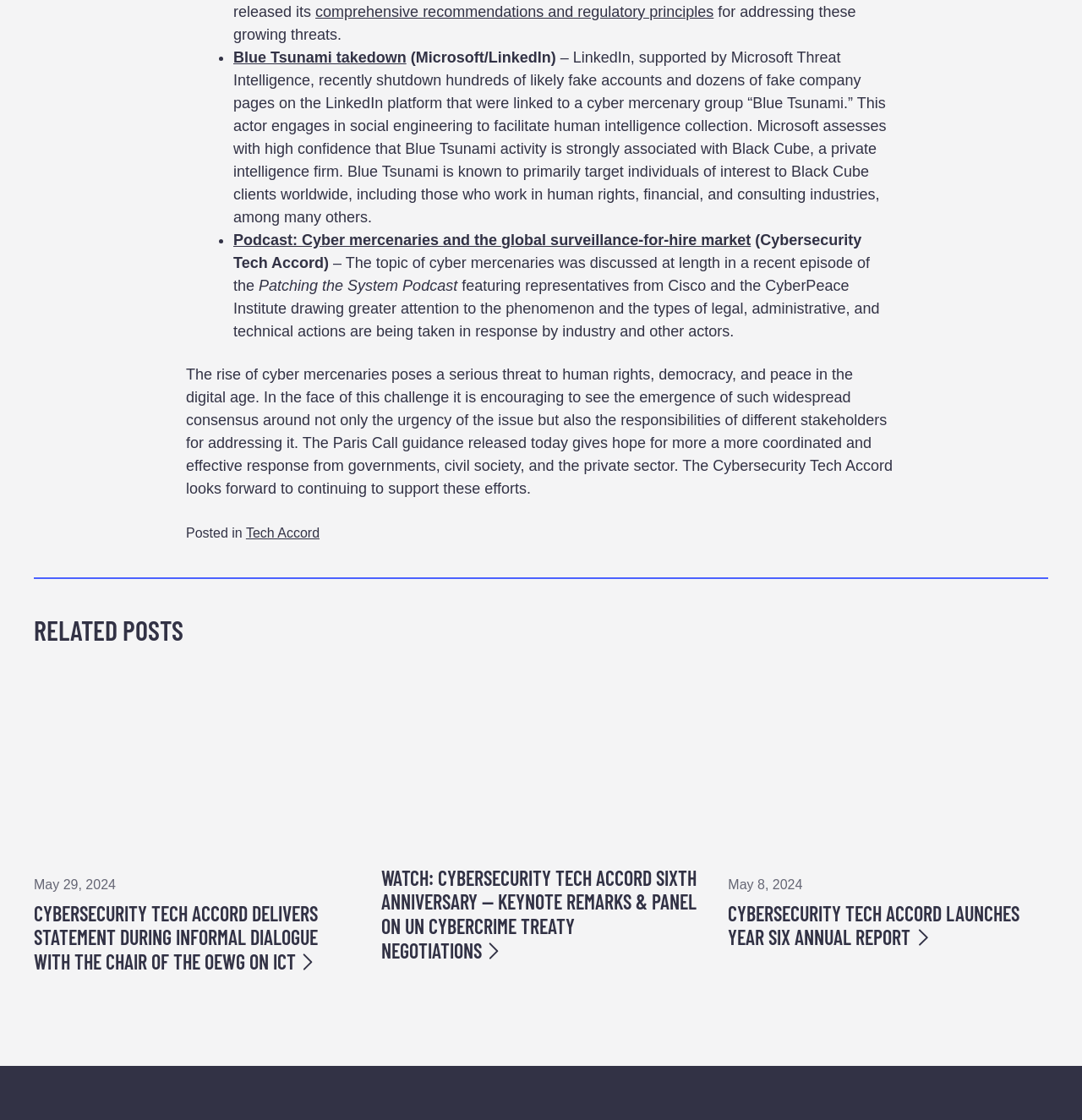Give a one-word or one-phrase response to the question:
What is the title of the podcast episode mentioned?

Patching the System Podcast